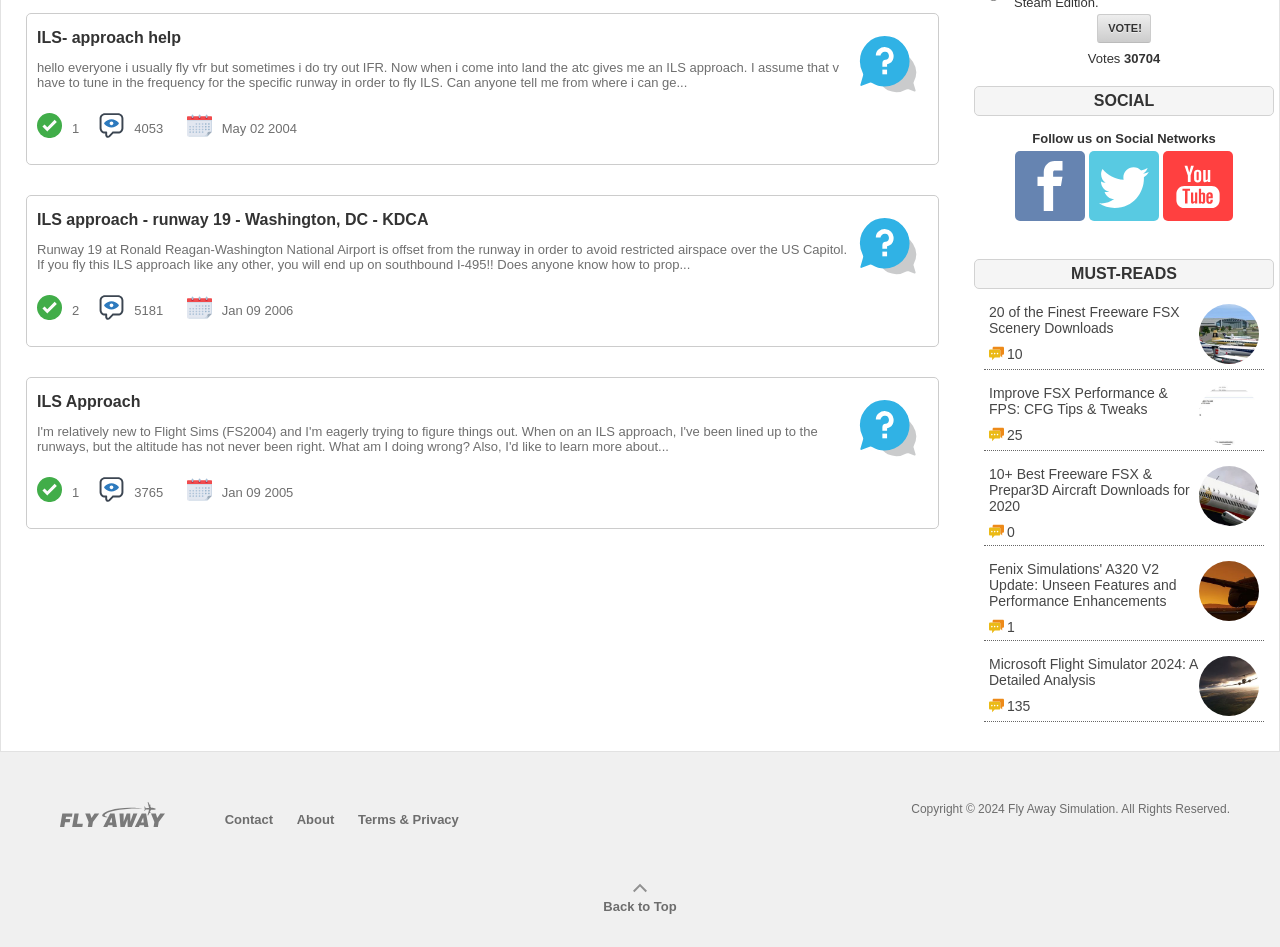Please use the details from the image to answer the following question comprehensively:
What is the purpose of the 'Vote!' button?

The 'Vote!' button is likely used to allow users to vote on the questions or answers on the webpage, although the exact purpose is not explicitly stated.